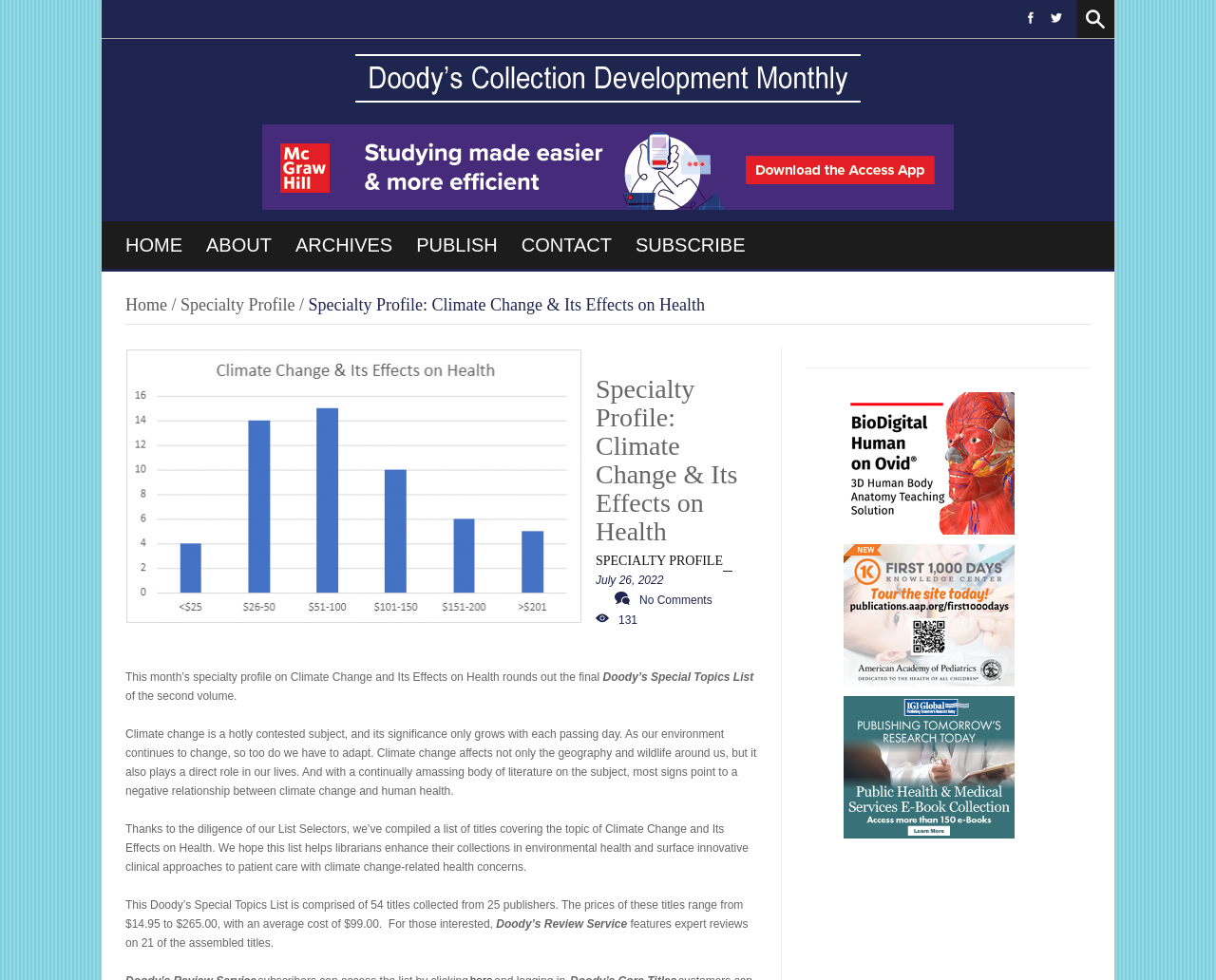Locate the bounding box coordinates of the element that needs to be clicked to carry out the instruction: "View the archives". The coordinates should be given as four float numbers ranging from 0 to 1, i.e., [left, top, right, bottom].

[0.243, 0.239, 0.323, 0.261]